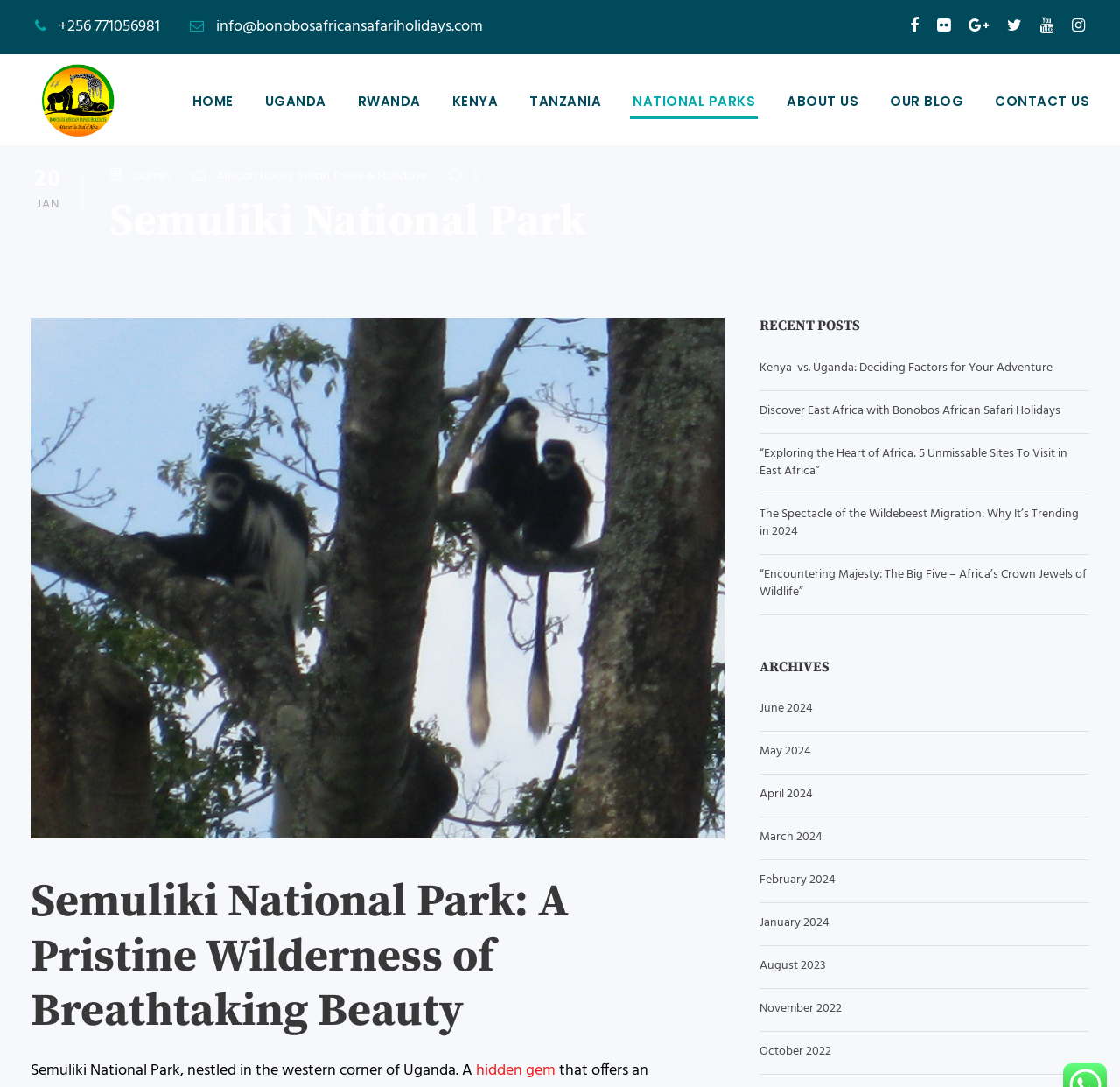Using floating point numbers between 0 and 1, provide the bounding box coordinates in the format (top-left x, top-left y, bottom-right x, bottom-right y). Locate the UI element described here: Cloudflare

None